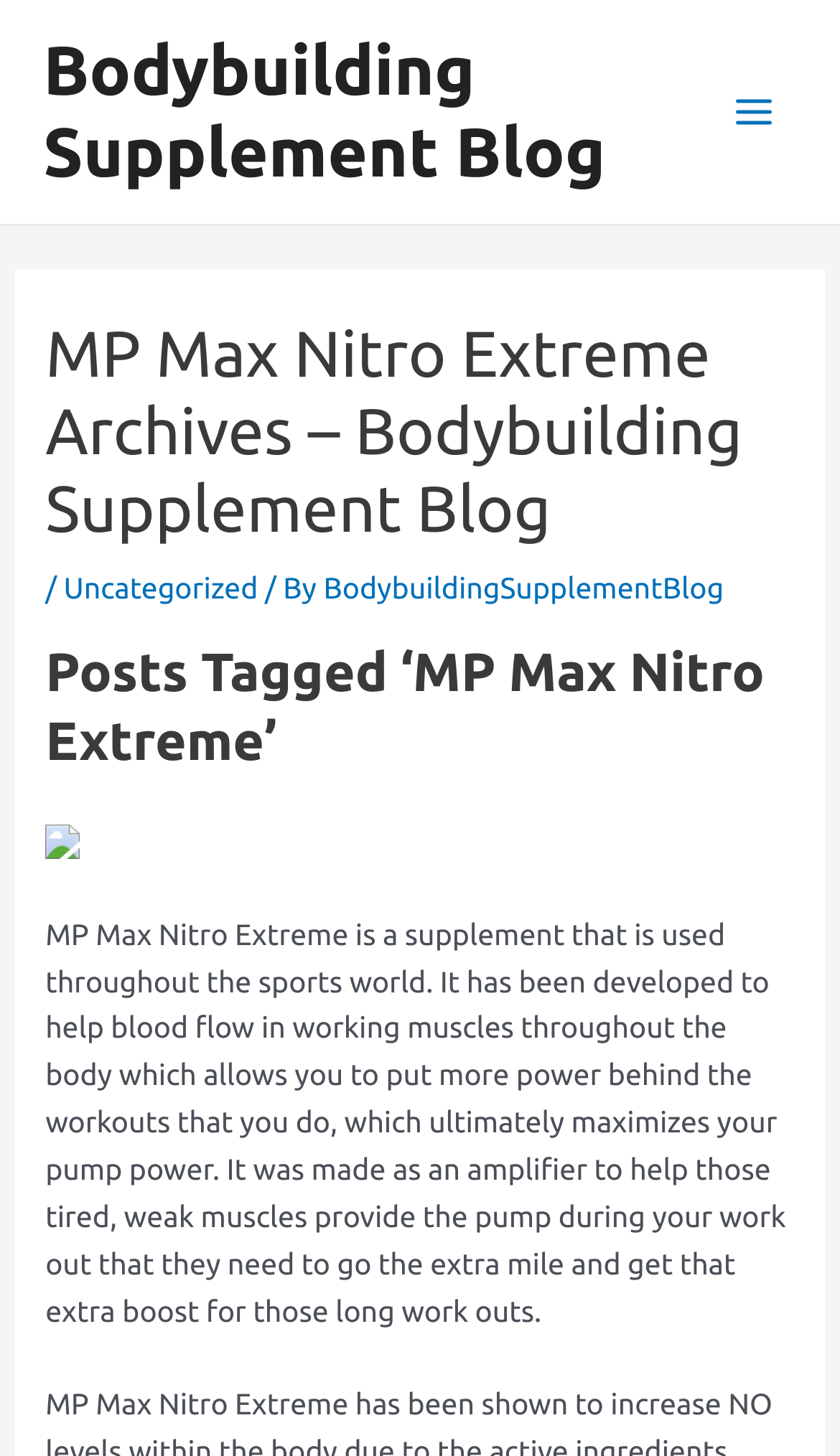Provide the bounding box coordinates of the HTML element this sentence describes: "Bodybuilding Supplement Blog". The bounding box coordinates consist of four float numbers between 0 and 1, i.e., [left, top, right, bottom].

[0.051, 0.022, 0.721, 0.132]